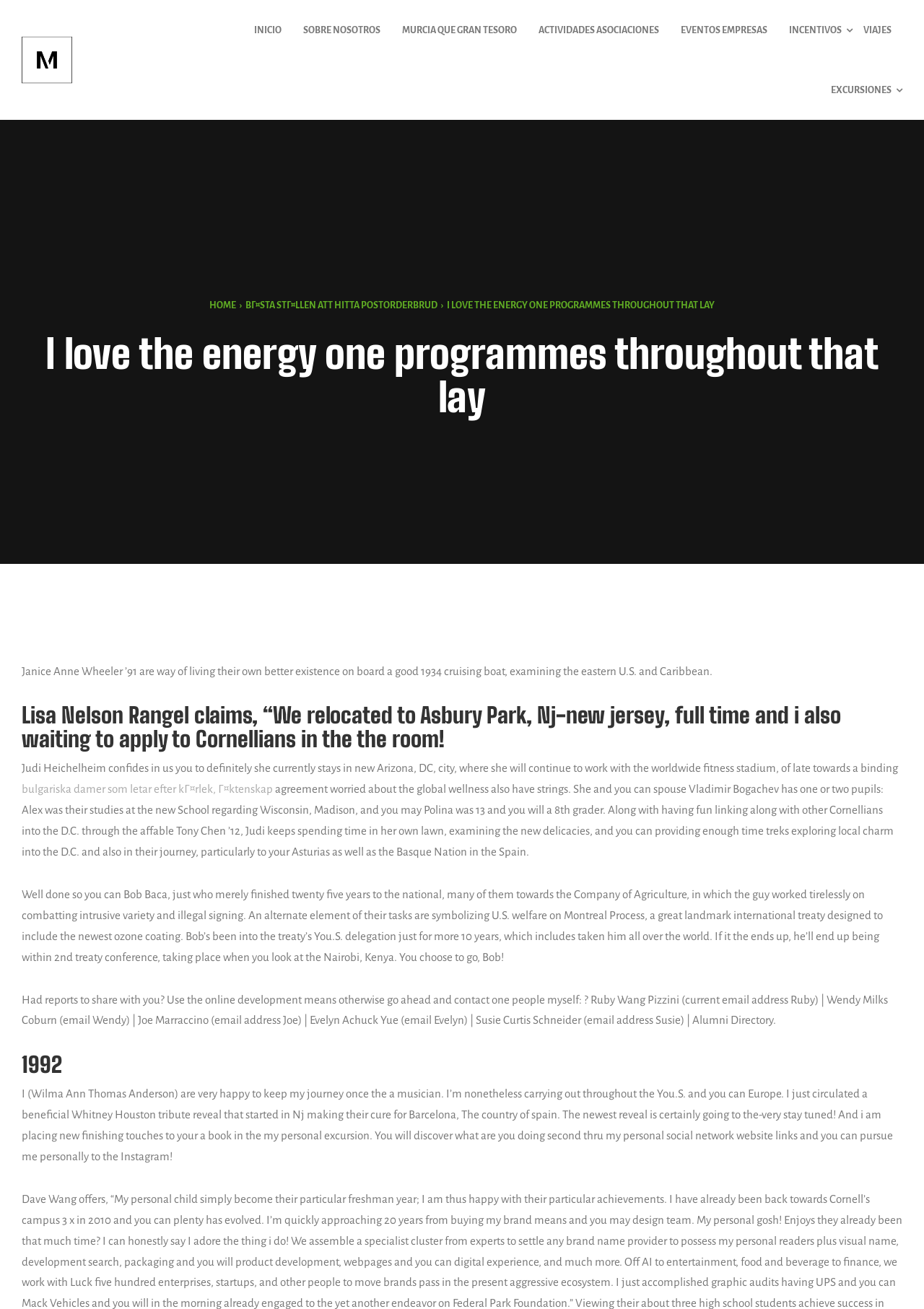What is the title of the first heading?
Answer the question with as much detail as you can, using the image as a reference.

The first heading is located at the top of the webpage and has the text 'I love the energy one programmes throughout that lay'.